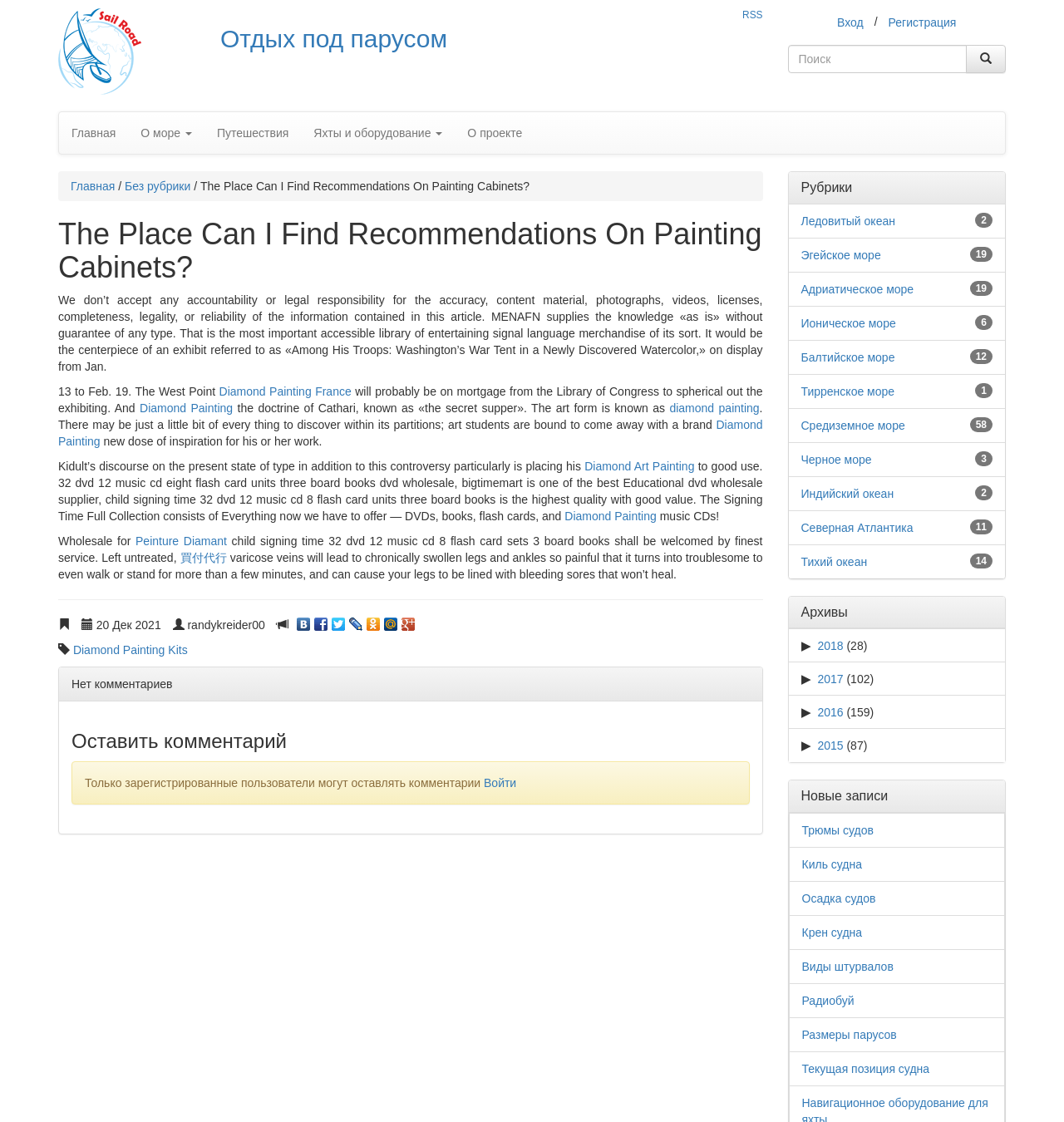Can you specify the bounding box coordinates for the region that should be clicked to fulfill this instruction: "Log in".

[0.777, 0.007, 0.822, 0.033]